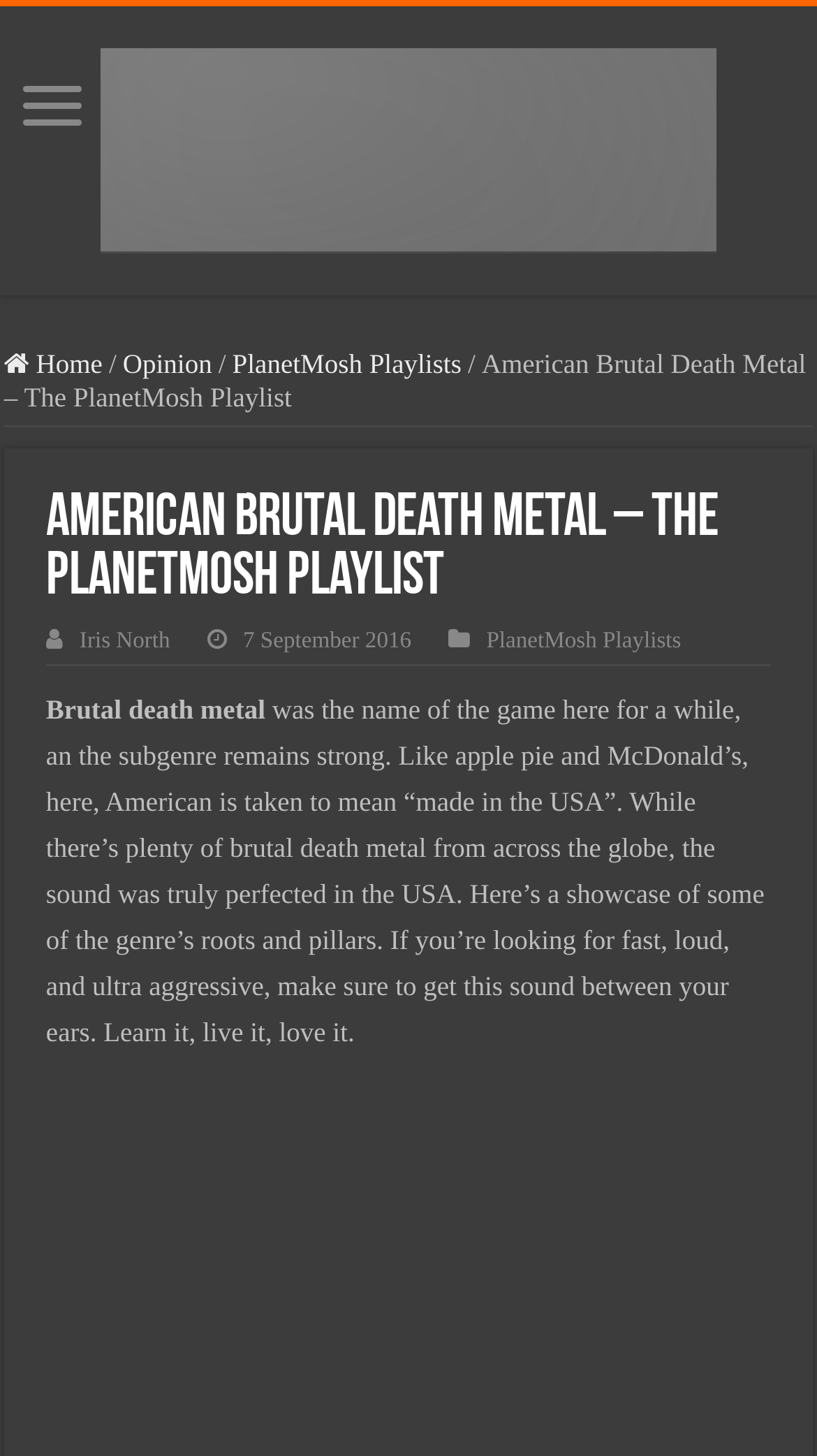Explain the features and main sections of the webpage comprehensively.

The webpage is about American Brutal Death Metal music, specifically a playlist on PlanetMosh. At the top, there is a heading "PlanetMosh" with a link and an image of the same name. Below it, there are several links, including "Home", "Opinion", and "PlanetMosh Playlists", separated by a slash. 

The main content of the page is a playlist description, which is headed by "American Brutal Death Metal – The PlanetMosh Playlist". This heading is followed by a link to "Iris North", the author's name, and the date "7 September 2016". There is another link to "PlanetMosh Playlists" below. 

The description of the playlist is a paragraph of text that explains the concept of American Brutal Death Metal, its roots, and its characteristics. It also invites readers to listen to the playlist. The text is positioned below the heading and the author information, taking up most of the page's content area.